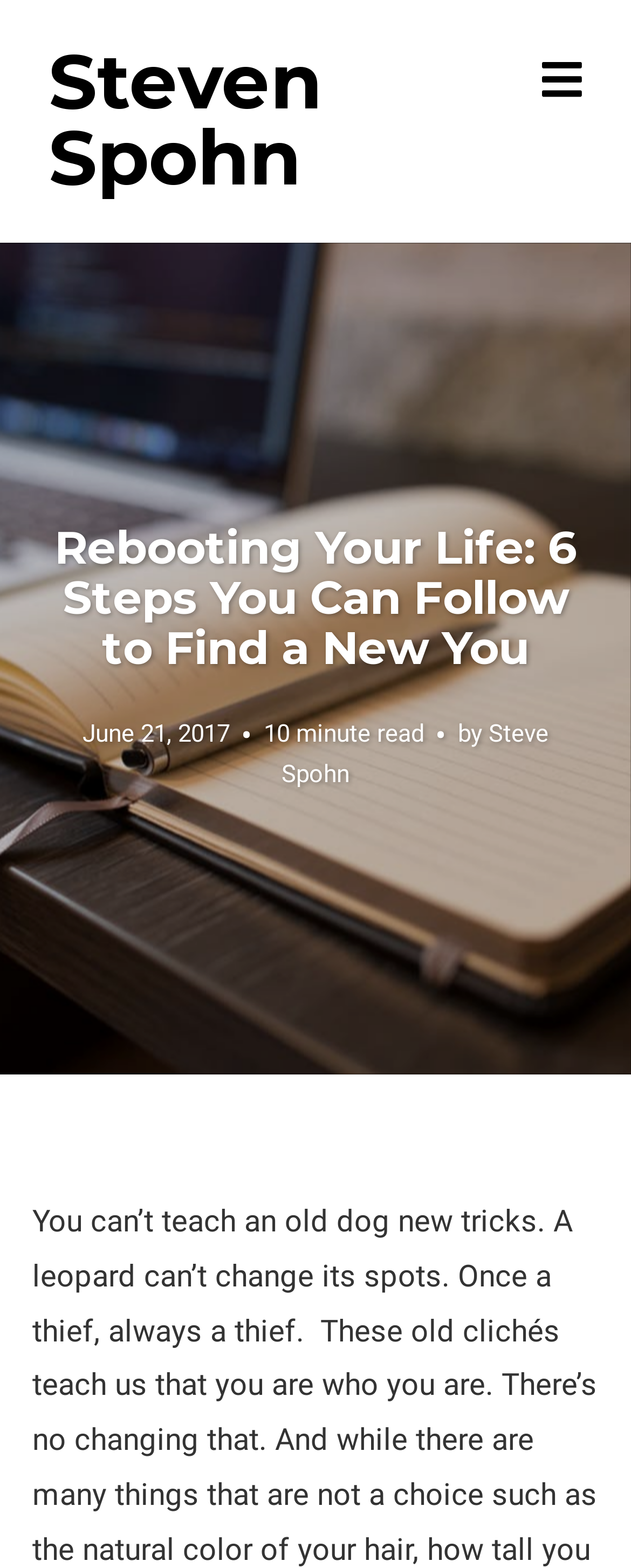Refer to the element description Steven Spohn and identify the corresponding bounding box in the screenshot. Format the coordinates as (top-left x, top-left y, bottom-right x, bottom-right y) with values in the range of 0 to 1.

[0.077, 0.023, 0.51, 0.13]